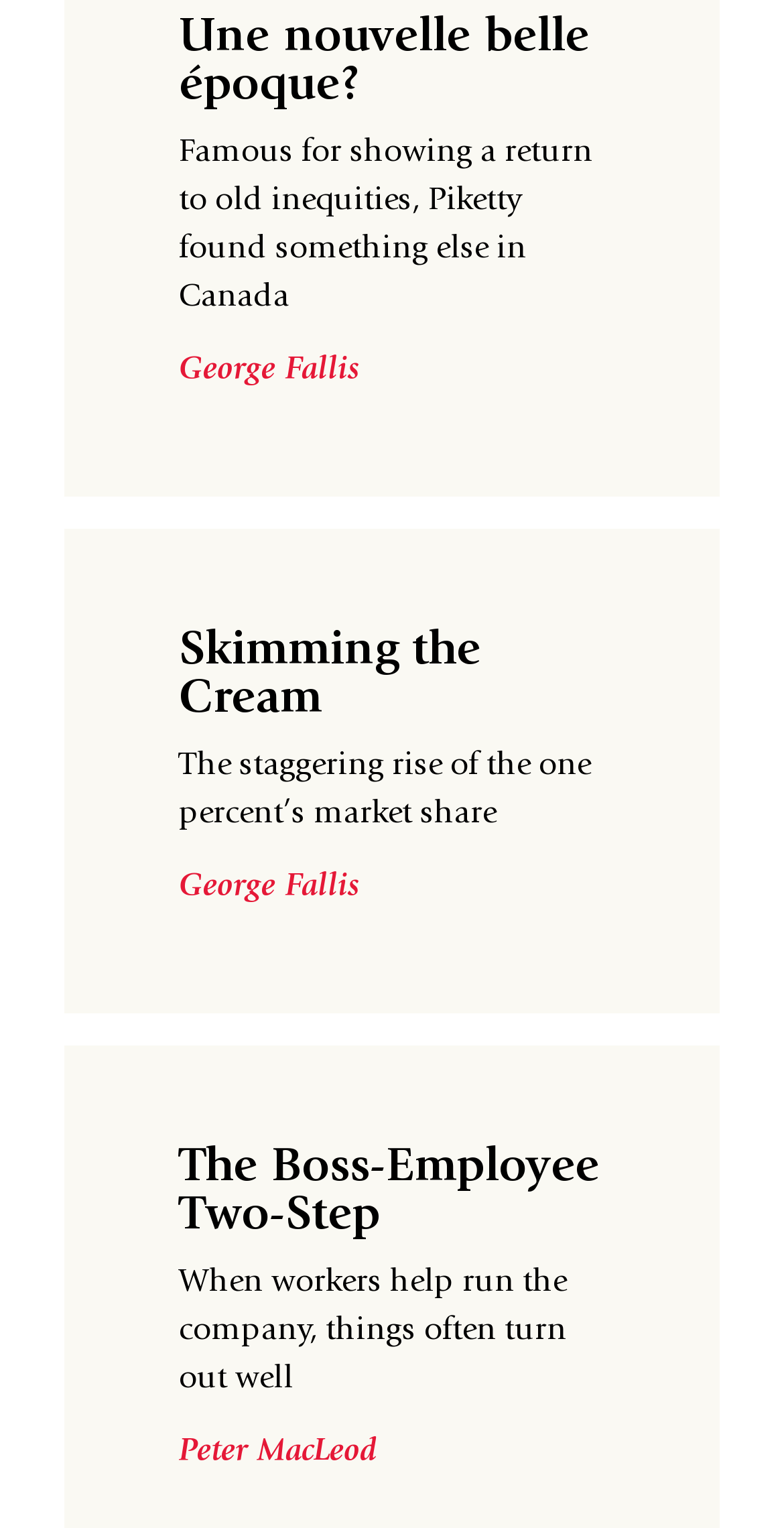How many headings are on this webpage?
Your answer should be a single word or phrase derived from the screenshot.

3